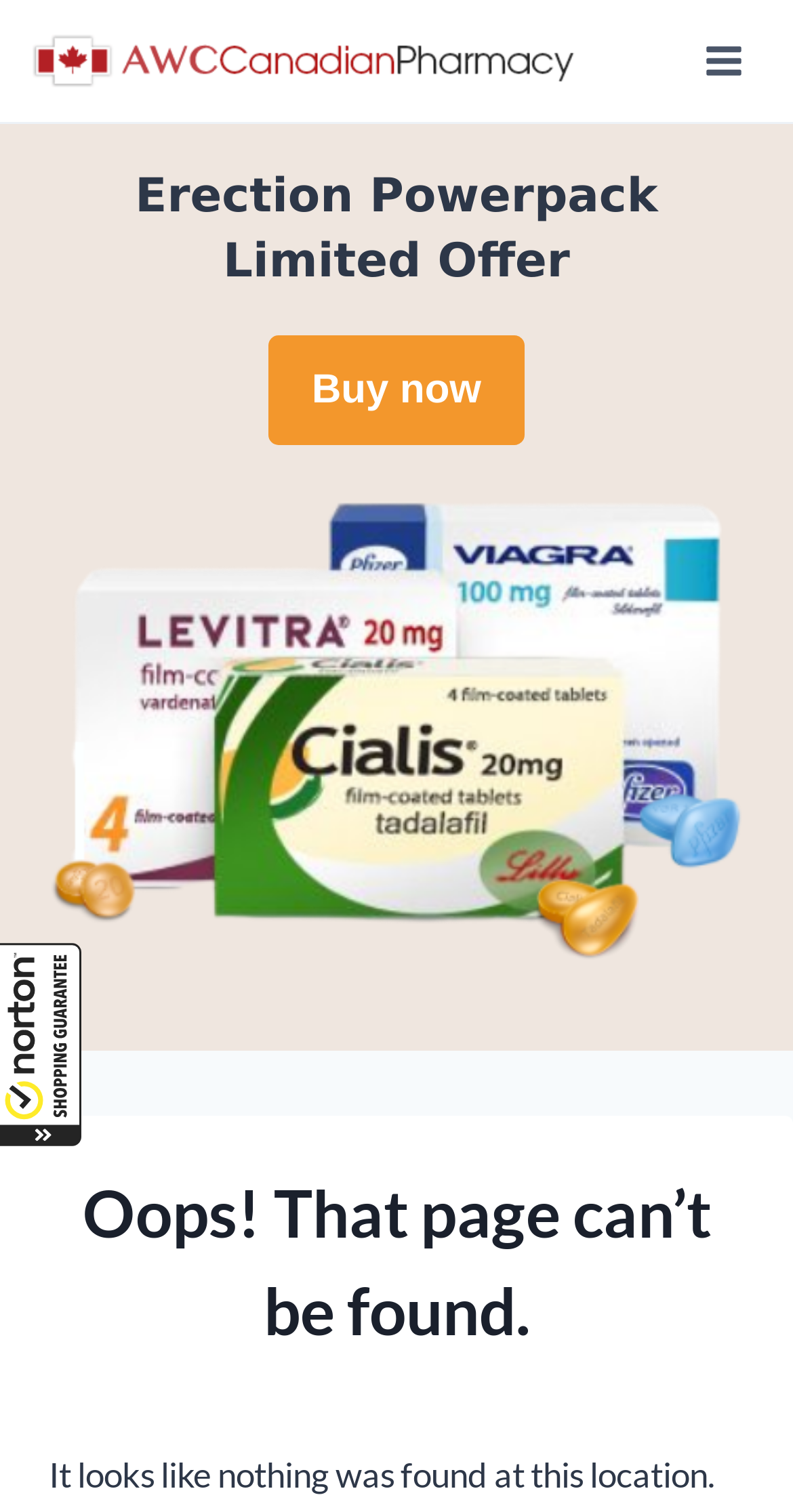What is the limited offer for?
Refer to the image and answer the question using a single word or phrase.

Erection Powerpack